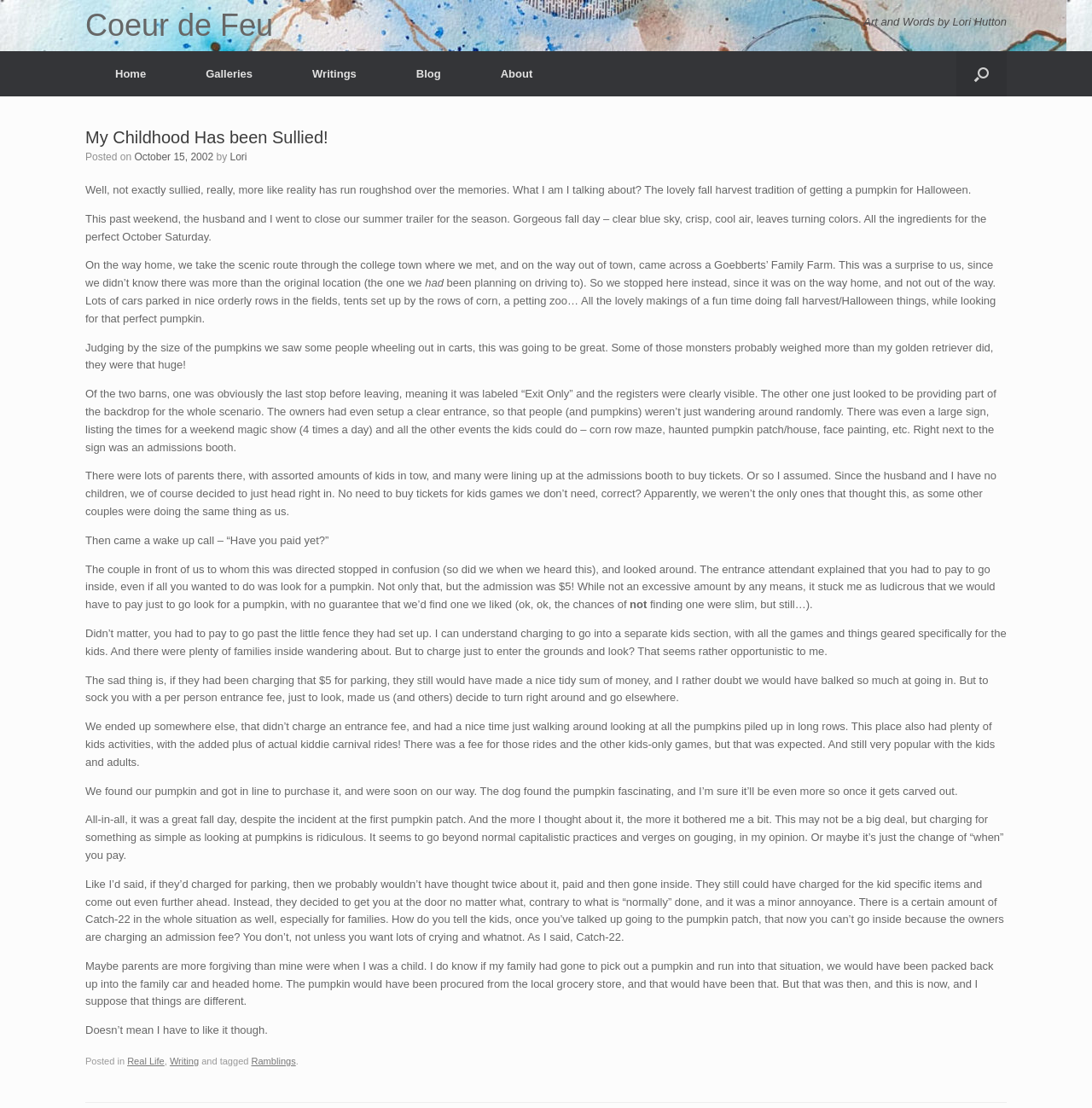What did the author and her husband do after being asked to pay the admission fee?
Look at the image and provide a detailed response to the question.

The author and her husband decided to leave the pumpkin patch after being asked to pay the admission fee, as they felt it was too expensive and didn't want to pay just to look for a pumpkin.